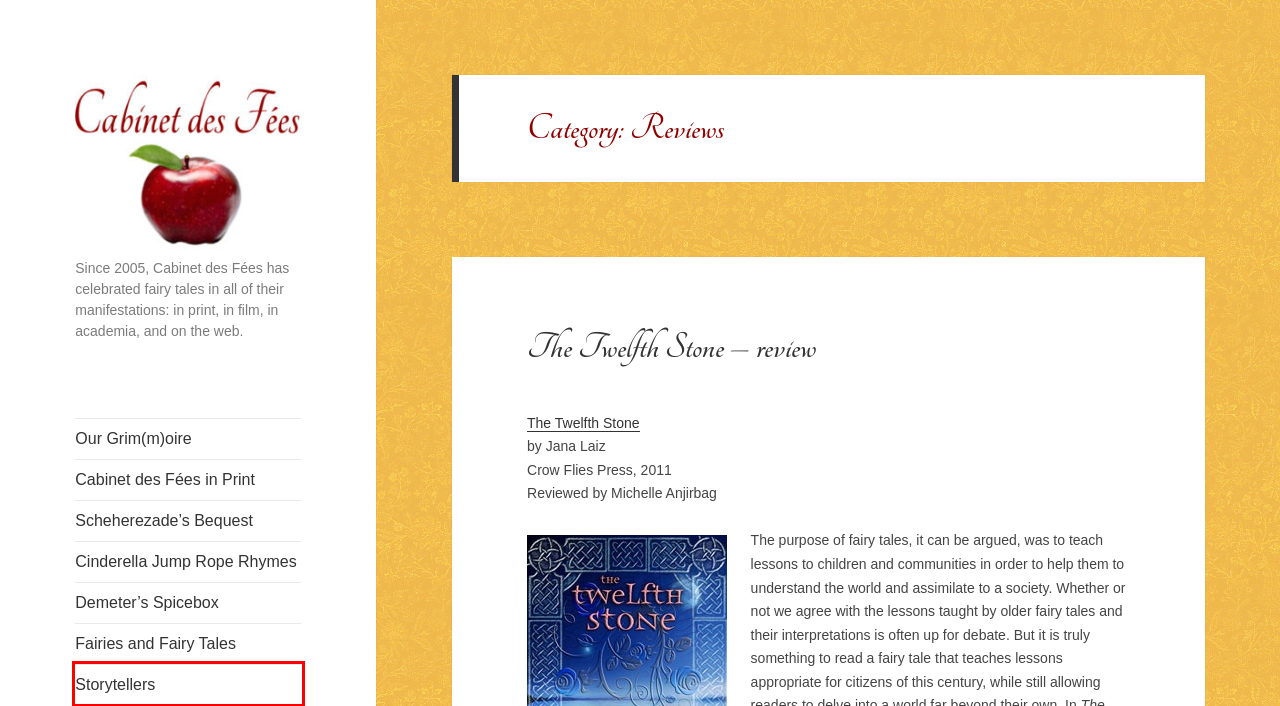Examine the screenshot of the webpage, which has a red bounding box around a UI element. Select the webpage description that best fits the new webpage after the element inside the red bounding box is clicked. Here are the choices:
A. Fairies and Fairy Tales
B. Cinderella Jump Rope Rhymes
C. Storytellers
D. Scheherezade’s Bequest
E. The Twelfth Stone – review
F. Demeter’s Spicebox
G. Our Grim(m)oire
H. Amazon.com: The Twelfth Stone: 9780981491042: Laiz, Jana: Books

C